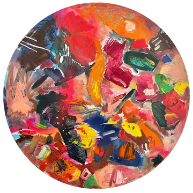Answer the question in a single word or phrase:
What colors are blended in the artwork?

Red, orange, green, yellow, and black